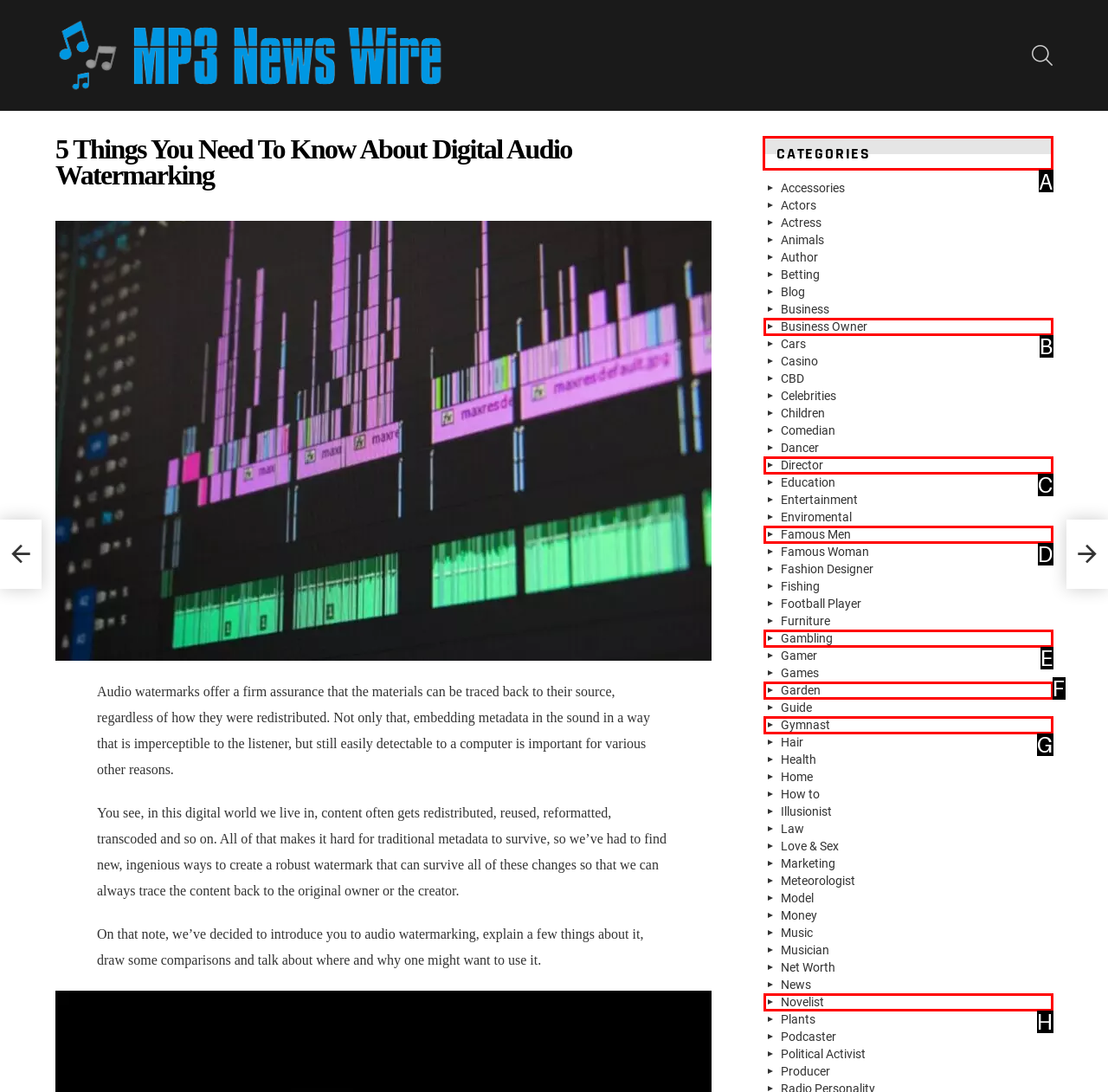Identify the letter of the UI element you should interact with to perform the task: Browse the 'CATEGORIES' section
Reply with the appropriate letter of the option.

A